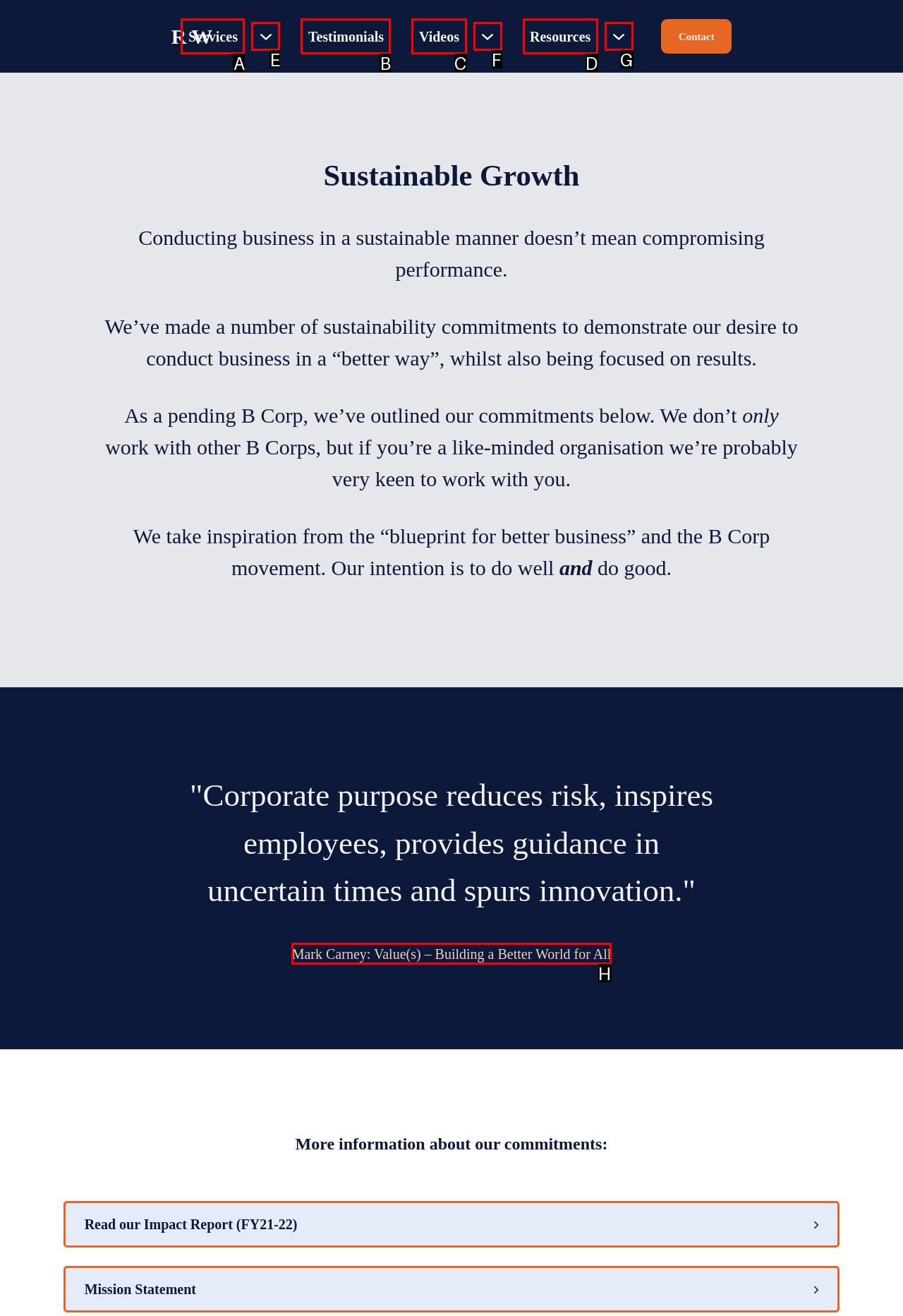Determine which option aligns with the description: parent_node: Services aria-label="Services Sub menu". Provide the letter of the chosen option directly.

E